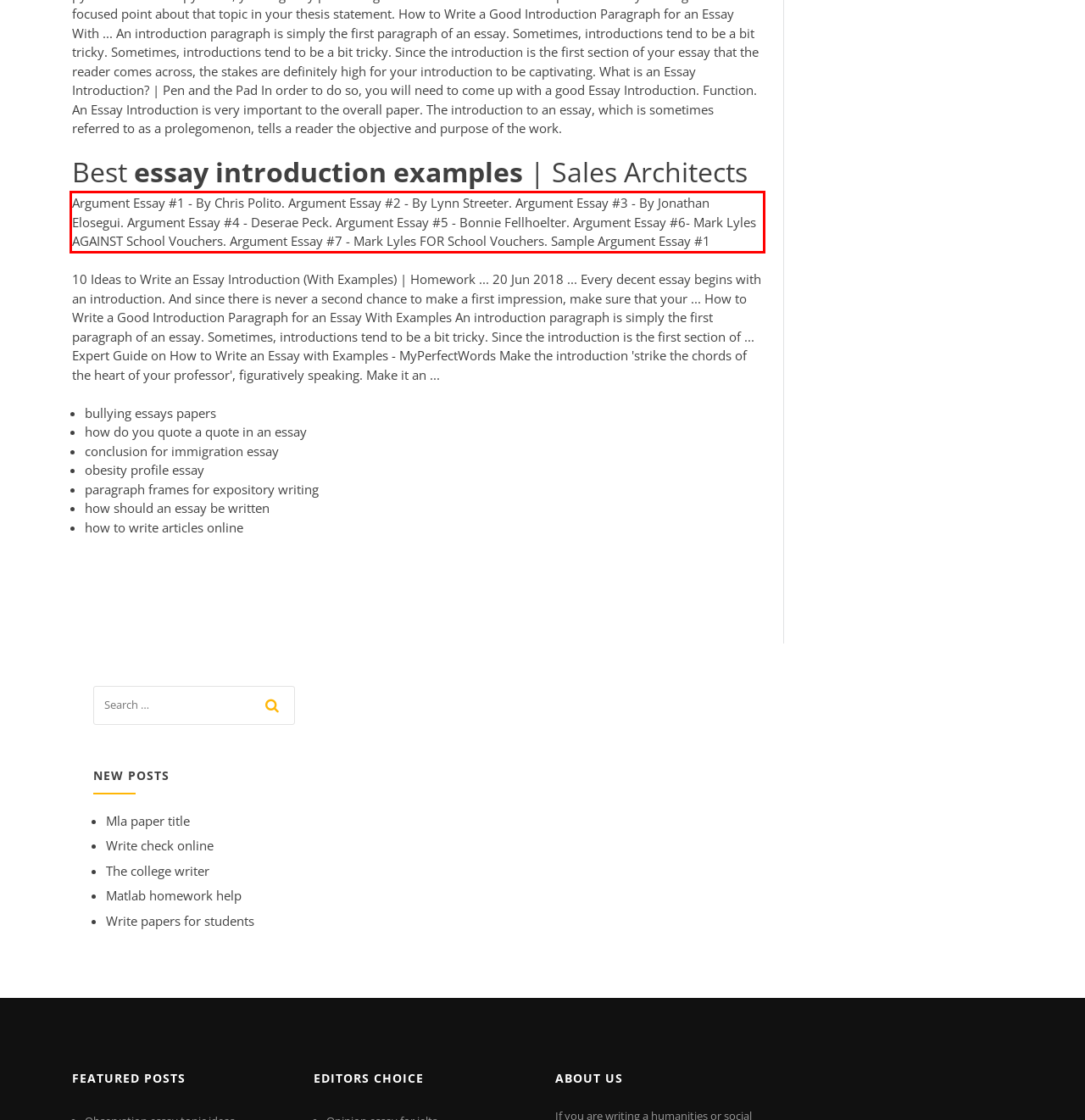You have a screenshot of a webpage with a red bounding box. Identify and extract the text content located inside the red bounding box.

Argument Essay #1 - By Chris Polito. Argument Essay #2 - By Lynn Streeter. Argument Essay #3 - By Jonathan Elosegui. Argument Essay #4 - Deserae Peck. Argument Essay #5 - Bonnie Fellhoelter. Argument Essay #6- Mark Lyles AGAINST School Vouchers. Argument Essay #7 - Mark Lyles FOR School Vouchers. Sample Argument Essay #1